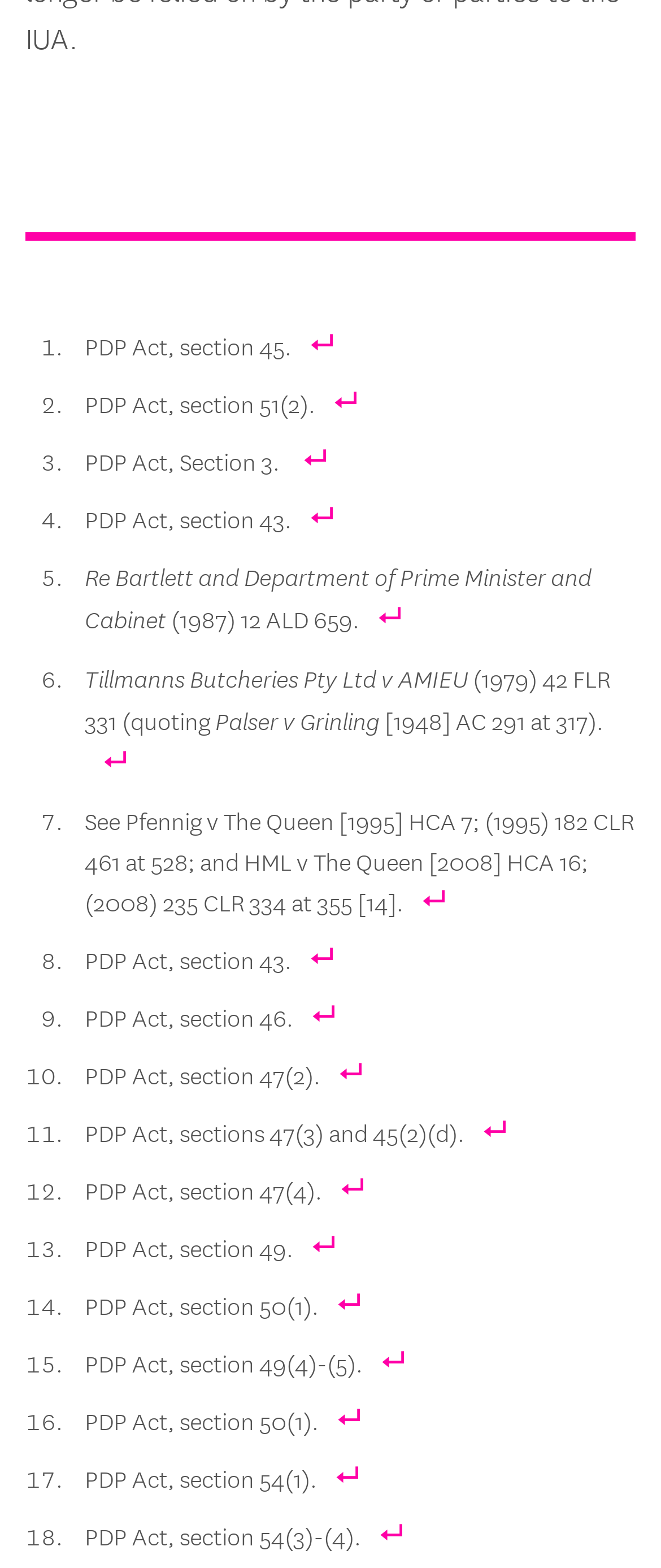Indicate the bounding box coordinates of the clickable region to achieve the following instruction: "Follow the link related to 'Re Bartlett and Department of Prime Minister and Cabinet'."

[0.569, 0.381, 0.61, 0.407]